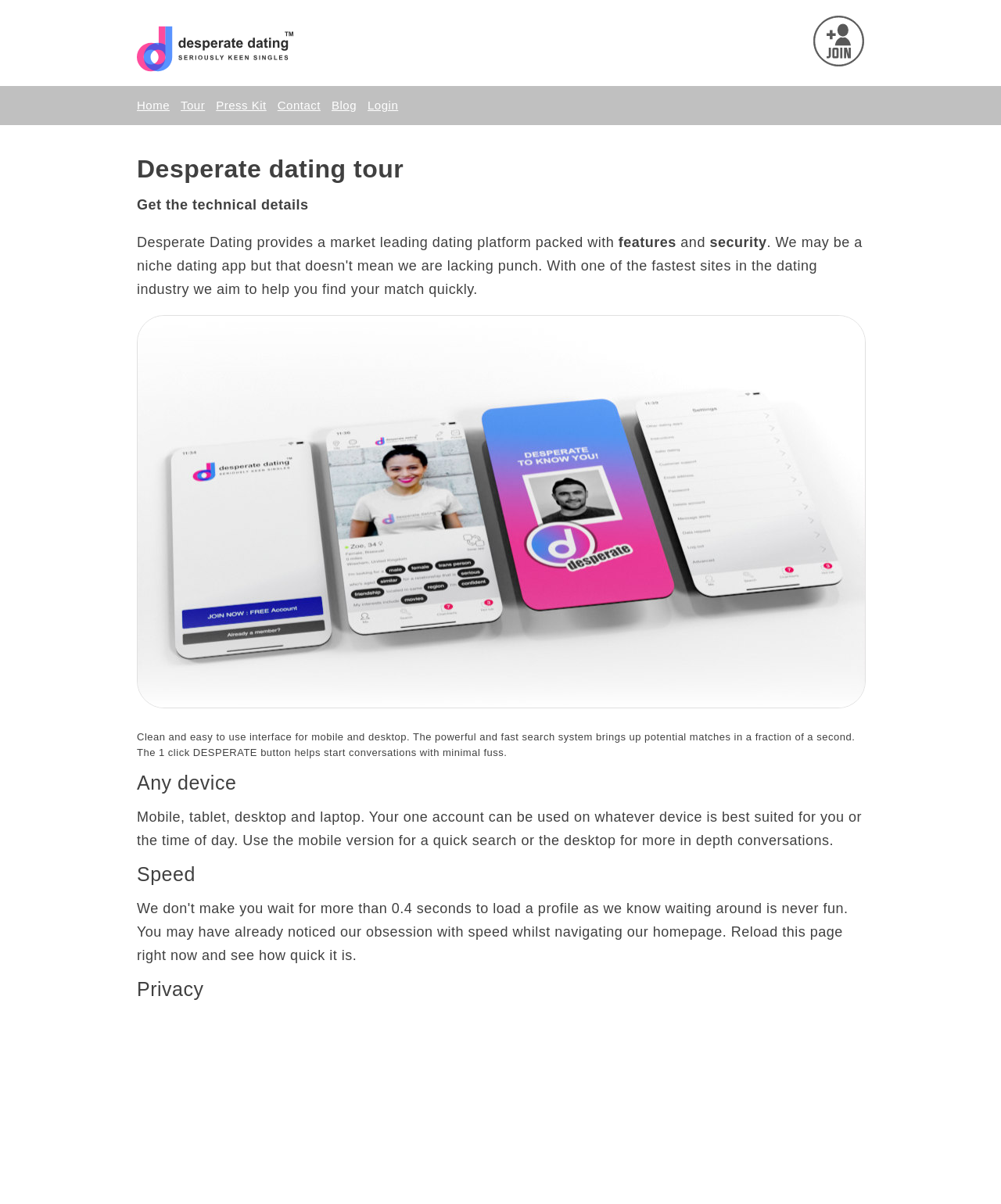Refer to the image and answer the question with as much detail as possible: What is the purpose of the 1 click DESPERATE button?

The 1 click DESPERATE button is mentioned in the text description of the Desperate Dating App image, which states that it 'helps start conversations with minimal fuss'. This implies that the button is designed to facilitate easy conversation initiation.